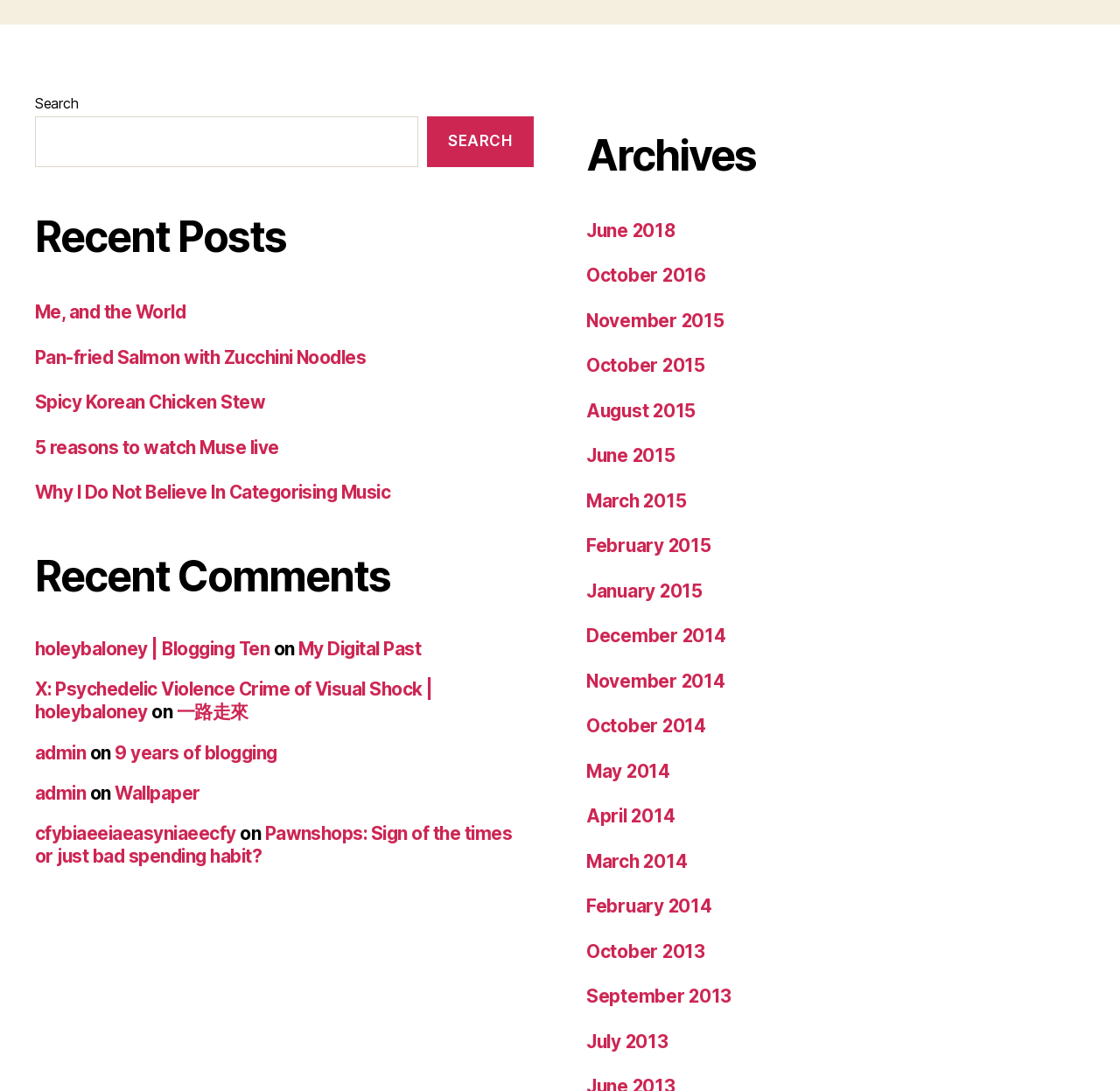Given the following UI element description: "April 2014", find the bounding box coordinates in the webpage screenshot.

[0.523, 0.729, 0.605, 0.749]